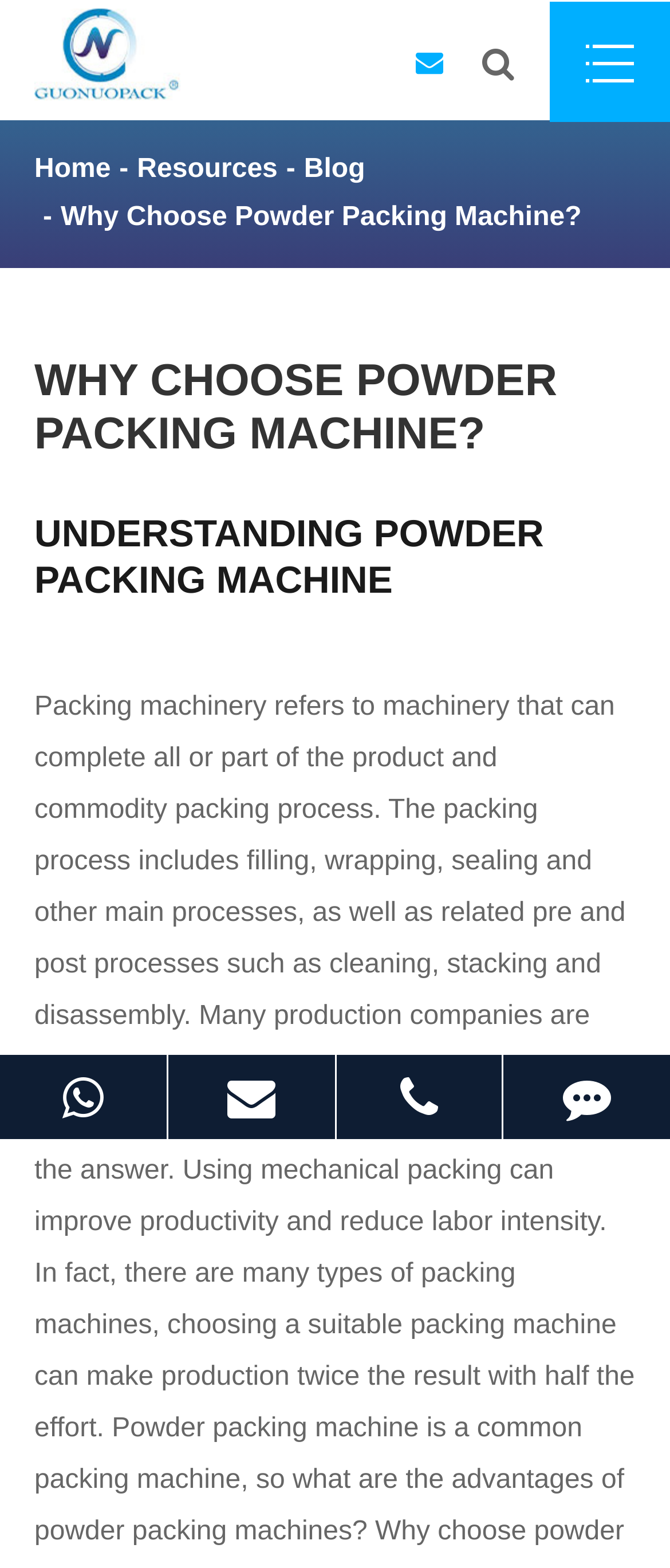Locate the bounding box coordinates of the region to be clicked to comply with the following instruction: "read about why choose powder packing machine". The coordinates must be four float numbers between 0 and 1, in the form [left, top, right, bottom].

[0.091, 0.129, 0.868, 0.148]